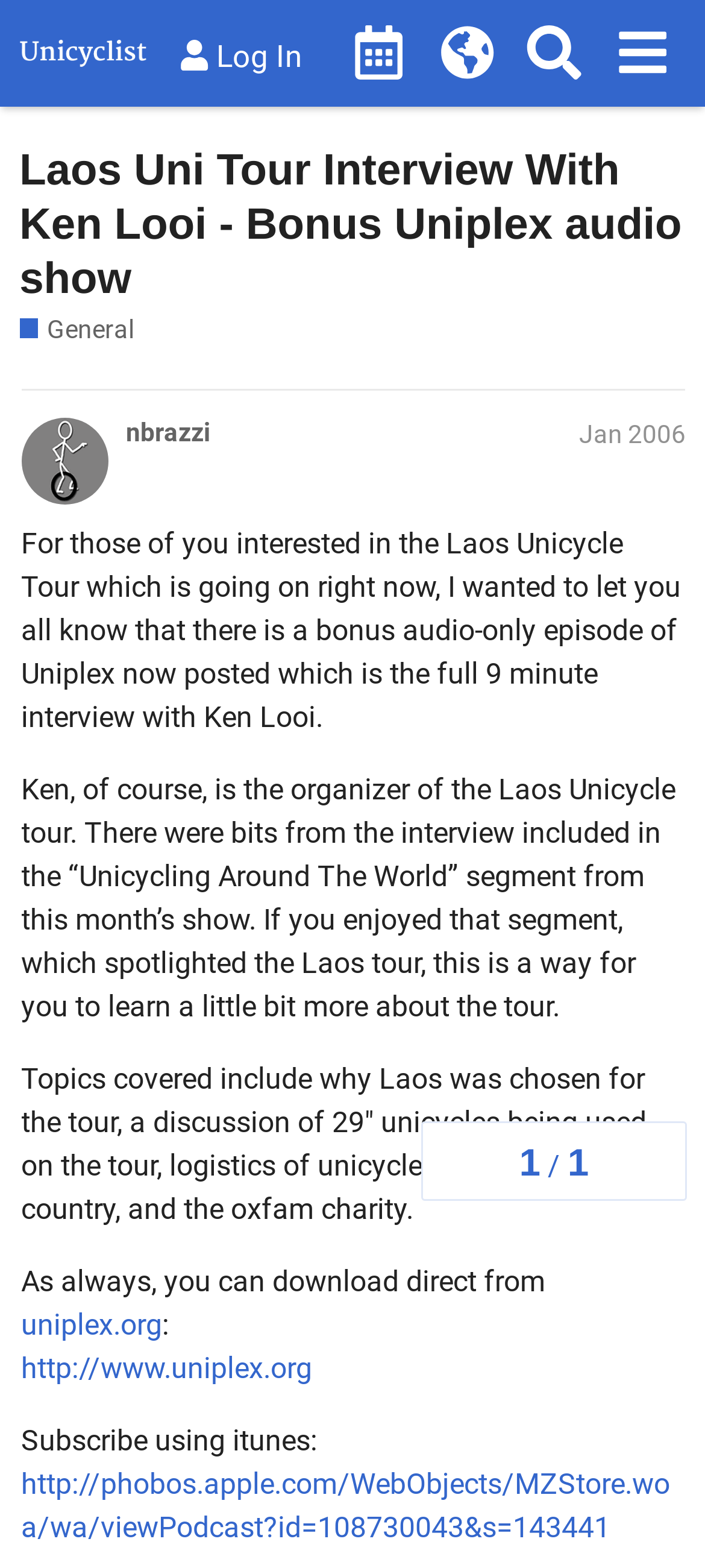Please find the bounding box coordinates of the clickable region needed to complete the following instruction: "Search for something". The bounding box coordinates must consist of four float numbers between 0 and 1, i.e., [left, top, right, bottom].

[0.724, 0.006, 0.848, 0.062]